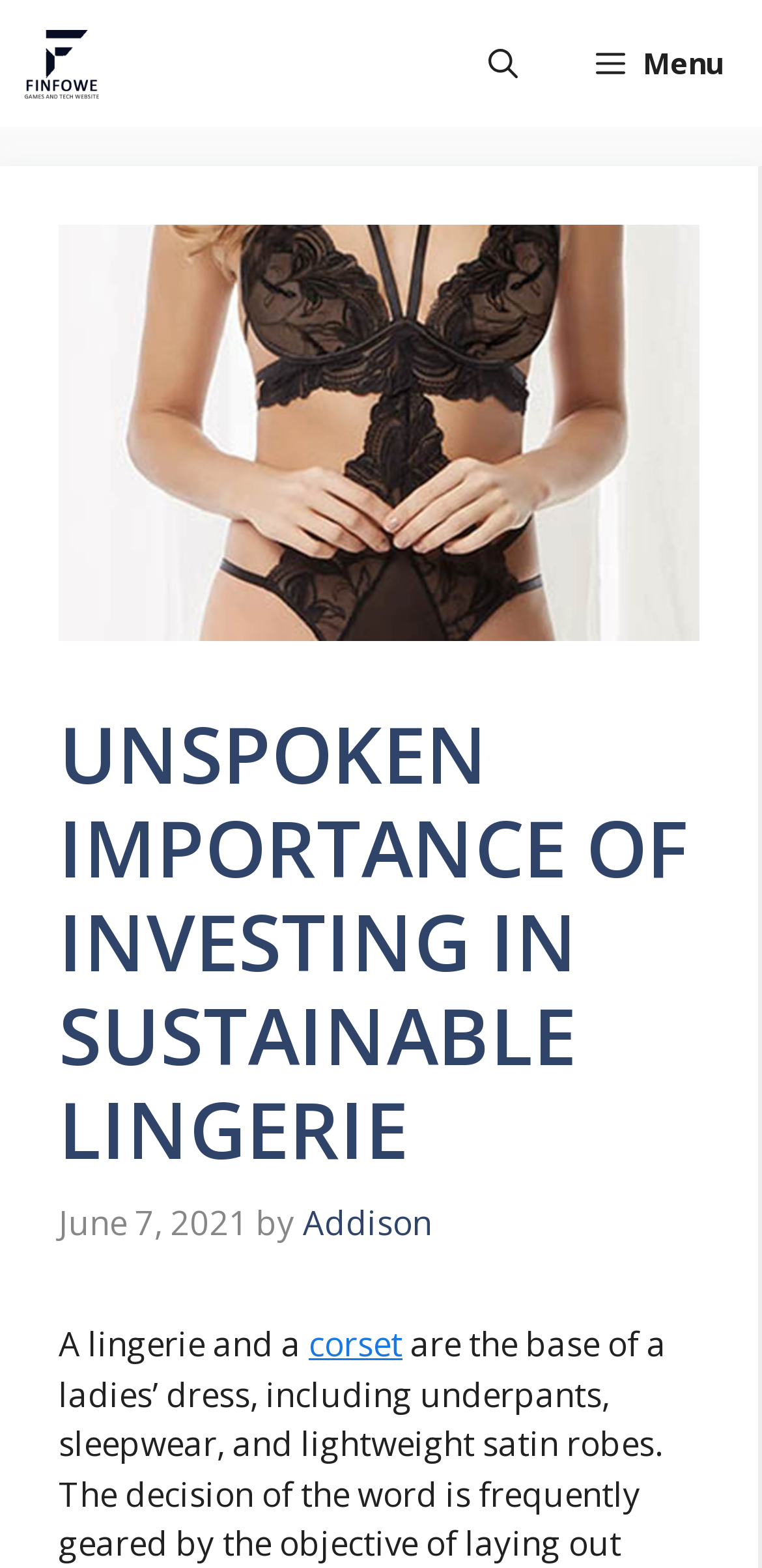Please give a succinct answer using a single word or phrase:
What is the type of content in the article?

Blog post